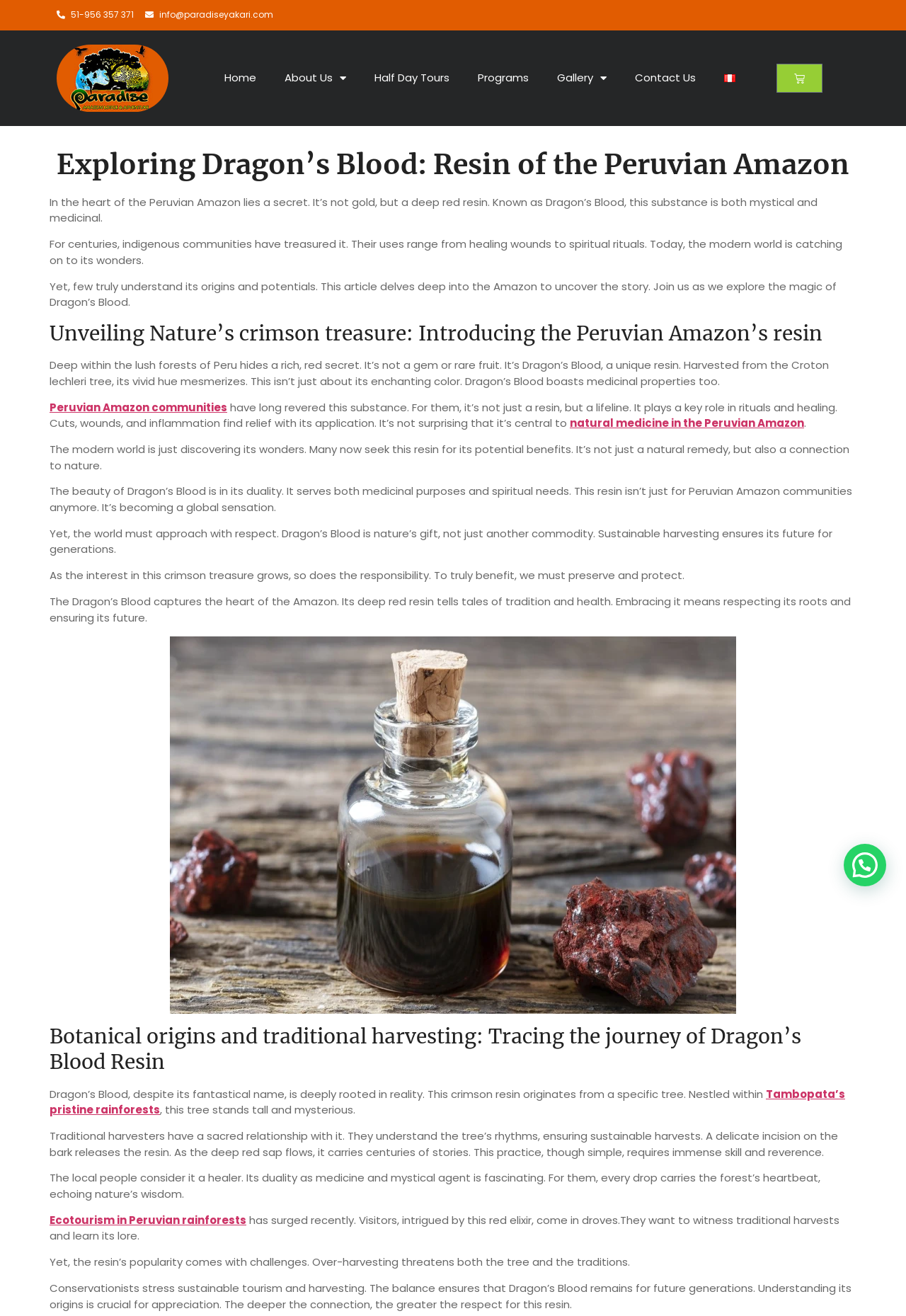Specify the bounding box coordinates of the element's region that should be clicked to achieve the following instruction: "Contact 'Paradise Yakari Tours'". The bounding box coordinates consist of four float numbers between 0 and 1, in the format [left, top, right, bottom].

[0.062, 0.034, 0.186, 0.085]